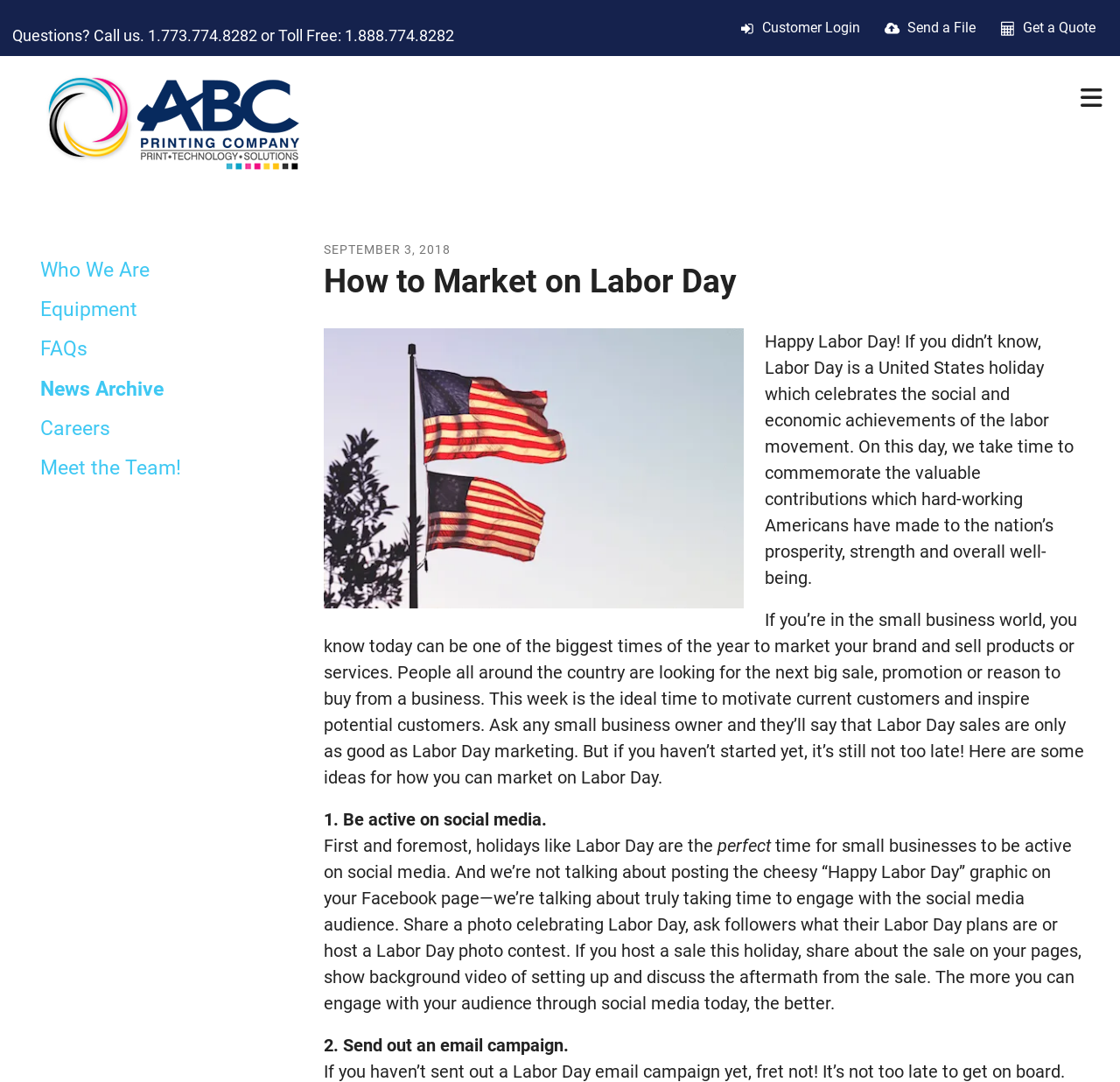Create an in-depth description of the webpage, covering main sections.

The webpage is about ABC Printing Company, with a focus on marketing strategies for Labor Day. At the top left corner, there is a phone number and toll-free number for customers to call with questions. Below this, there are three links with accompanying images: "Customer Login", "Send a File", and "Get a Quote". These links are positioned horizontally, with "Customer Login" on the left, "Send a File" in the middle, and "Get a Quote" on the right.

The company's logo, "ABC Printing Company", is located at the top center of the page, with a navigation menu below it. The menu has six links: "Who We Are", "Equipment", "FAQs", "News Archive", "Careers", and "Meet the Team!".

The main content of the page is an article titled "How to Market on Labor Day". The article is divided into sections, with headings and paragraphs of text. The first section provides an introduction to Labor Day, explaining its significance and importance for small businesses. The second section offers marketing ideas for Labor Day, including being active on social media and sending out email campaigns.

There are five paragraphs of text in total, with the last three paragraphs providing more detailed information on the marketing ideas. The text is positioned in the center of the page, with a clear hierarchy of headings and paragraphs. Overall, the webpage has a clean and organized layout, making it easy to navigate and read.